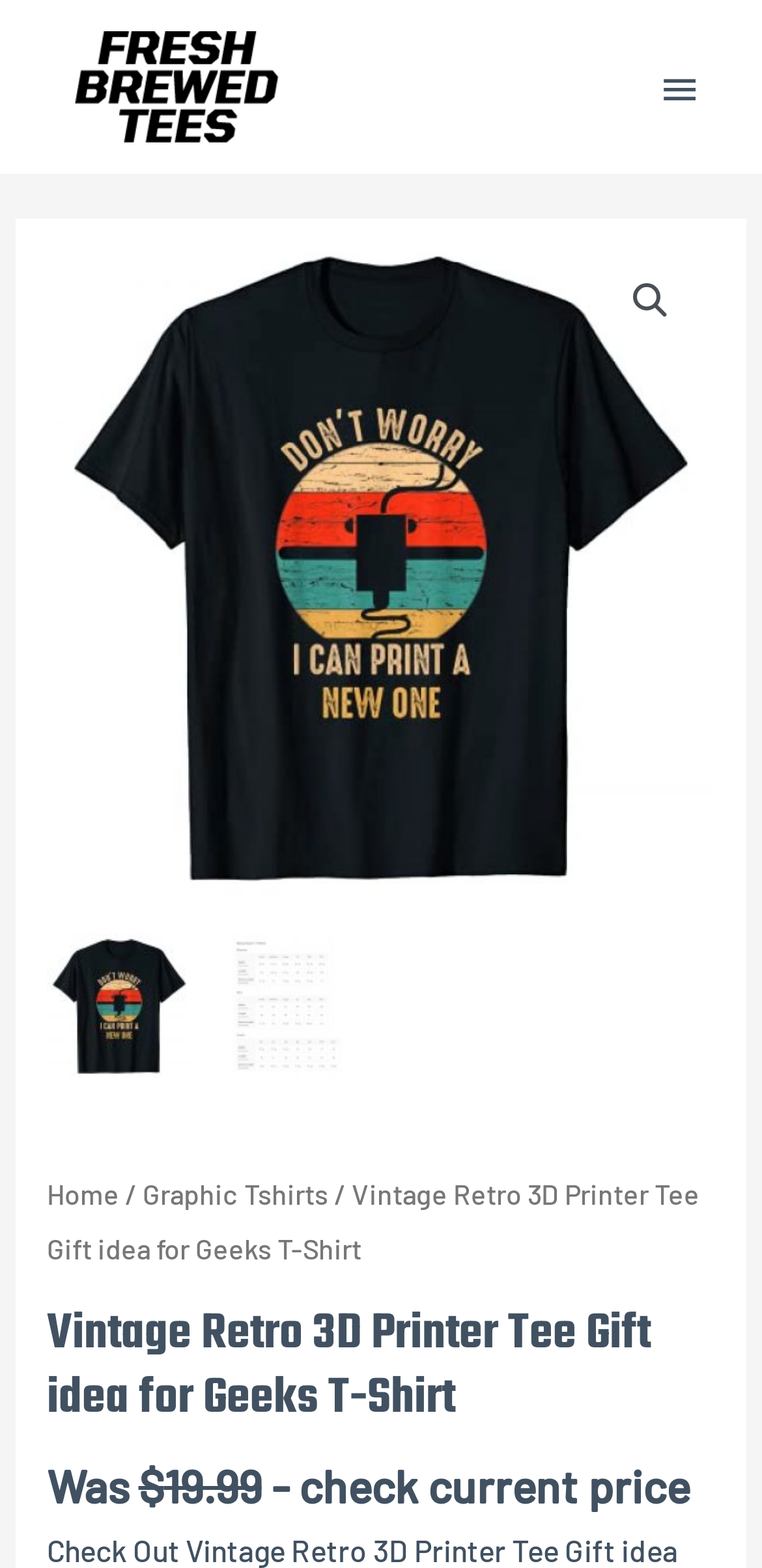Based on the image, give a detailed response to the question: What is the name of the website?

I determined the name of the website by looking at the logo image at the top left corner of the webpage, which is labeled as 'Fresh Brewed Tees Logo'.